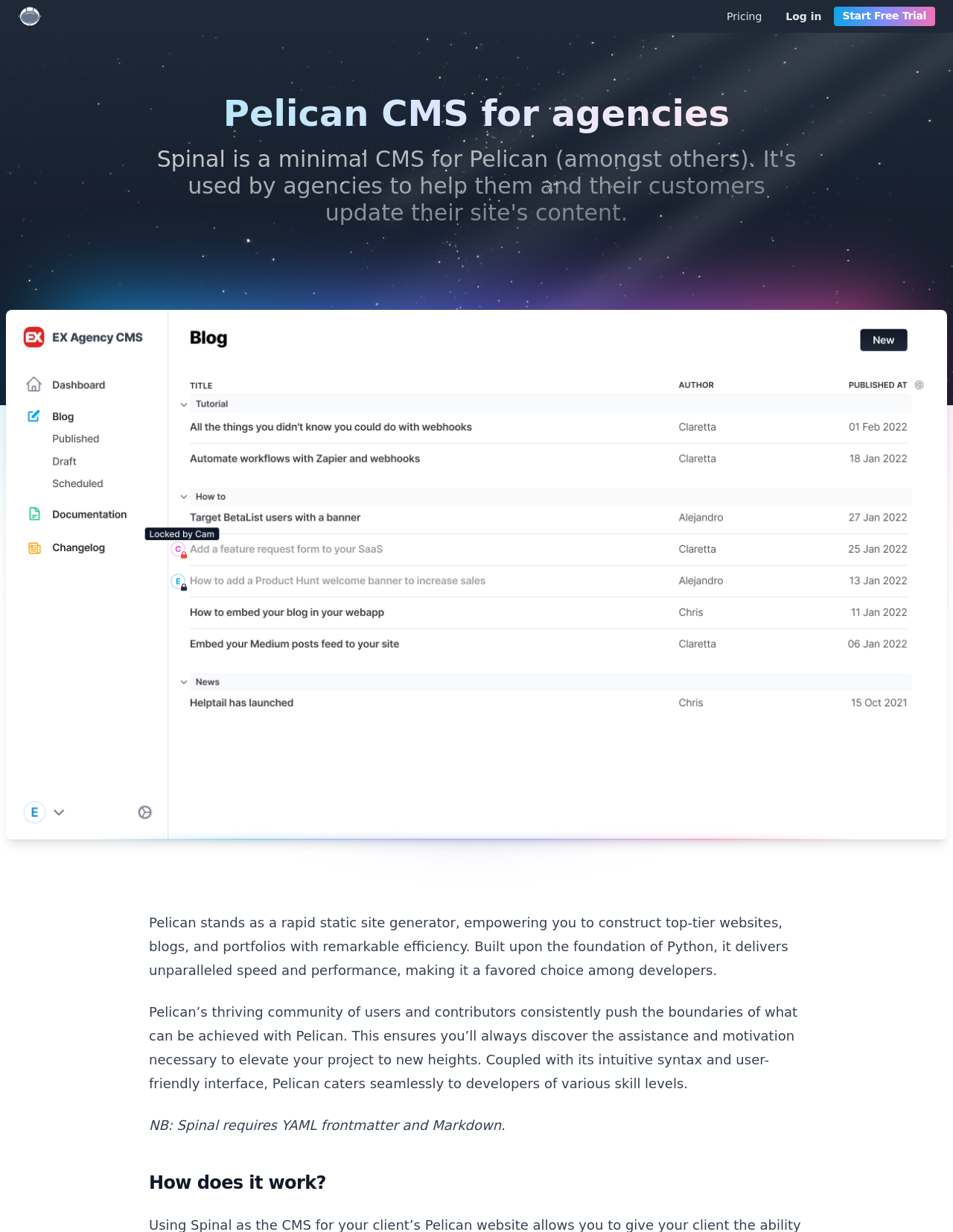What is the purpose of Spinal?
Using the image, give a concise answer in the form of a single word or short phrase.

helping agencies update site content